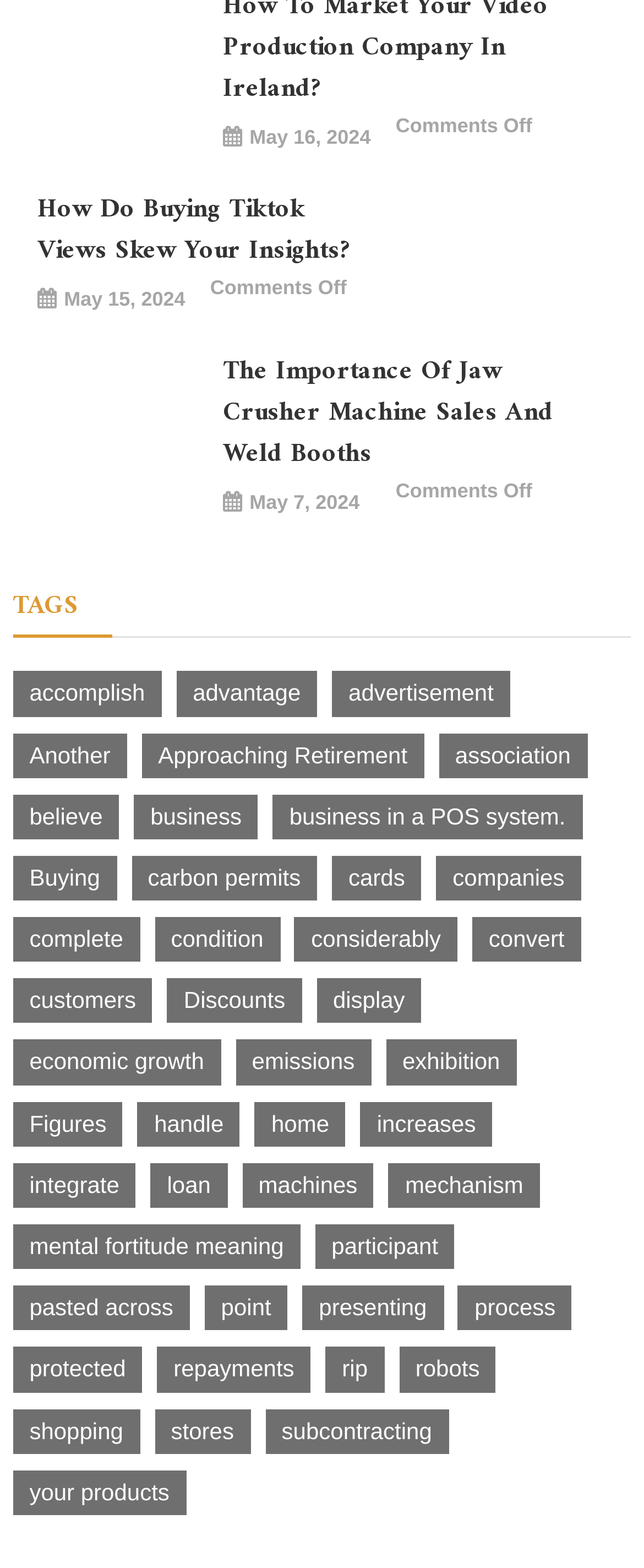What is the date of the first article?
Please provide a comprehensive answer based on the information in the image.

I found the date by looking at the first article's timestamp, which is 'May 16, 2024'.